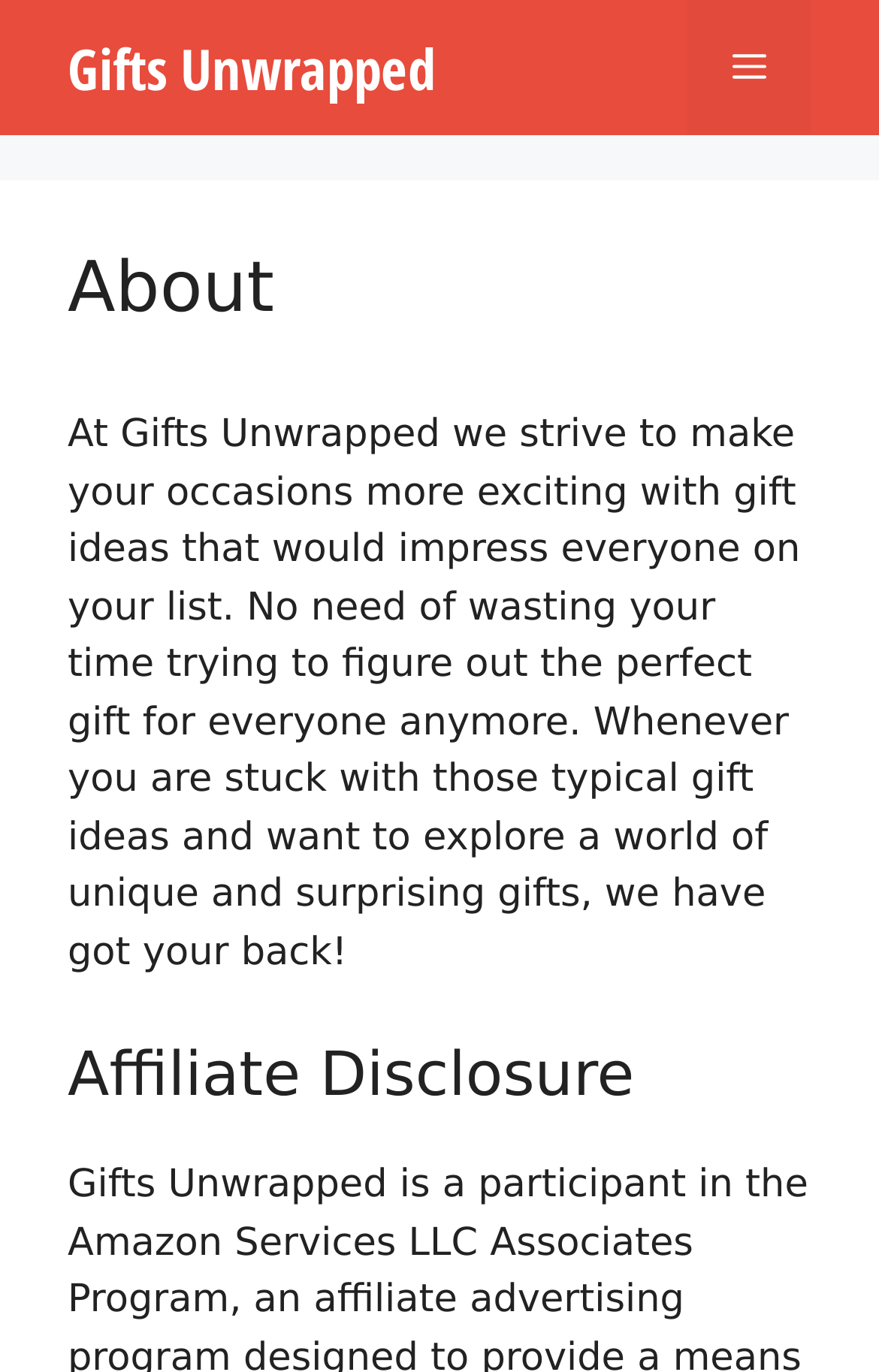Respond to the question below with a single word or phrase:
What is the topic of the affiliate disclosure section?

Affiliate disclosure